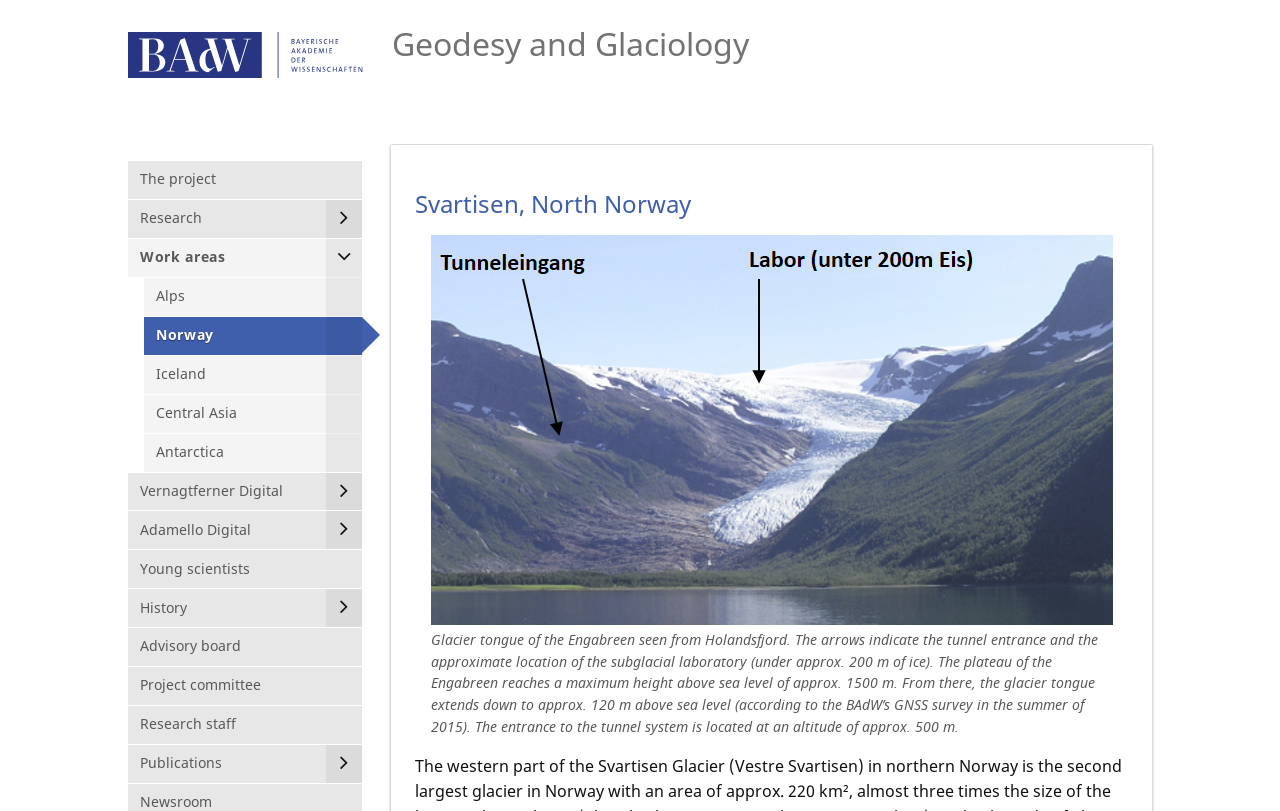What is the maximum height above sea level of the Engabreen plateau?
Based on the screenshot, answer the question with a single word or phrase.

Approx. 1500m